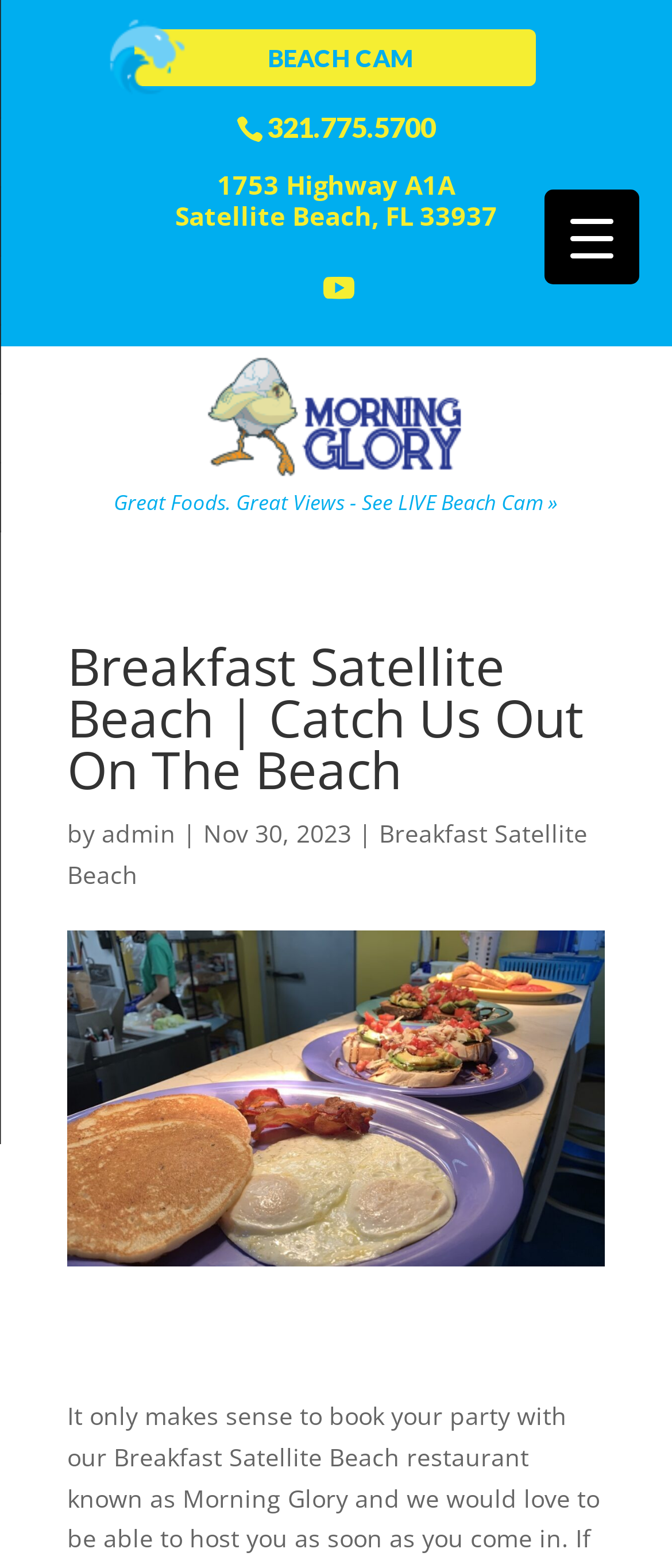Generate a comprehensive description of the webpage content.

This webpage is about Morning Glory, a breakfast service in Satellite Beach. At the top, there are several links, including a phone number, a beach cam link, and an address. Below these links, there is a prominent link to Morning Glory with an accompanying image of the same name. 

To the right of the Morning Glory link, there is a search bar that spans almost the entire width of the page. Below the search bar, there is a heading that reads "Breakfast Satellite Beach | Catch Us Out On The Beach". Under this heading, there is a section with text "by admin" and a date "Nov 30, 2023", followed by a link to "Breakfast Satellite Beach". 

Below this section, there is a large image that takes up most of the page's width, also labeled "Breakfast Satellite Beach". At the bottom of the page, there is a small text element with a non-breaking space character. On the top right, there is a button labeled "Menu Trigger" that controls a menu container.